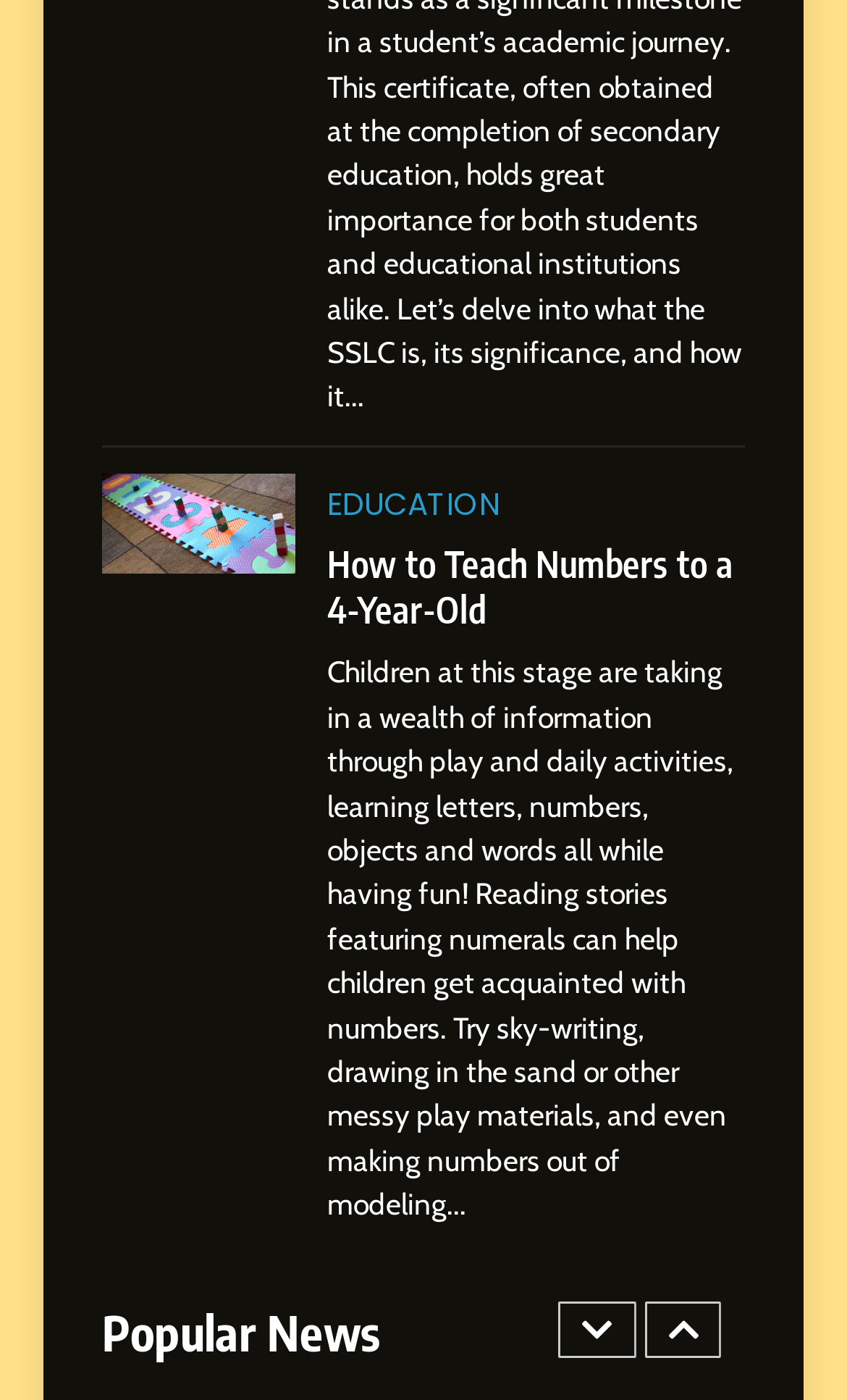What type of content is featured in the first figure?
Based on the image content, provide your answer in one word or a short phrase.

Image